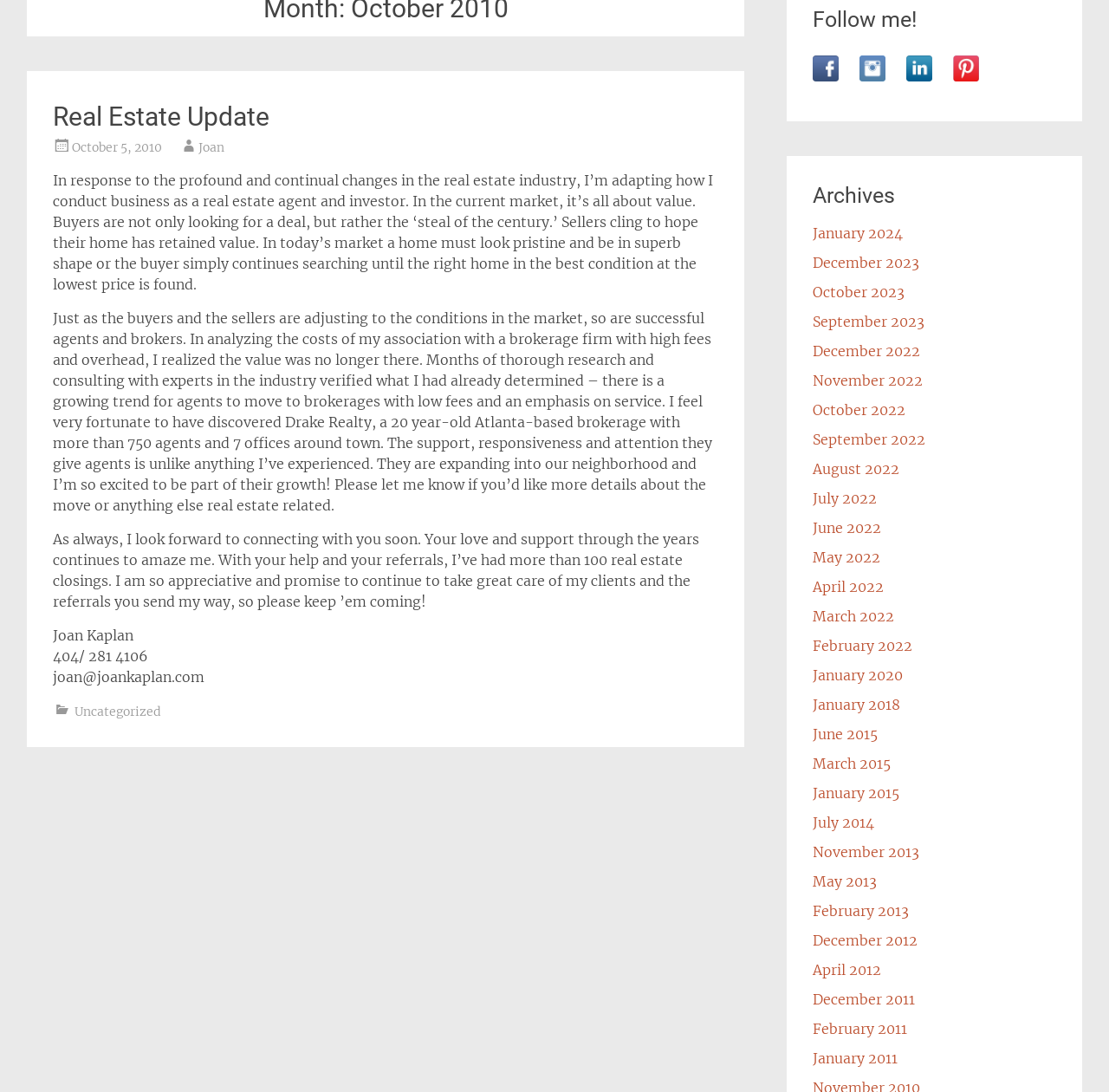Provide the bounding box coordinates of the HTML element described by the text: "May 2022".

[0.733, 0.502, 0.794, 0.518]